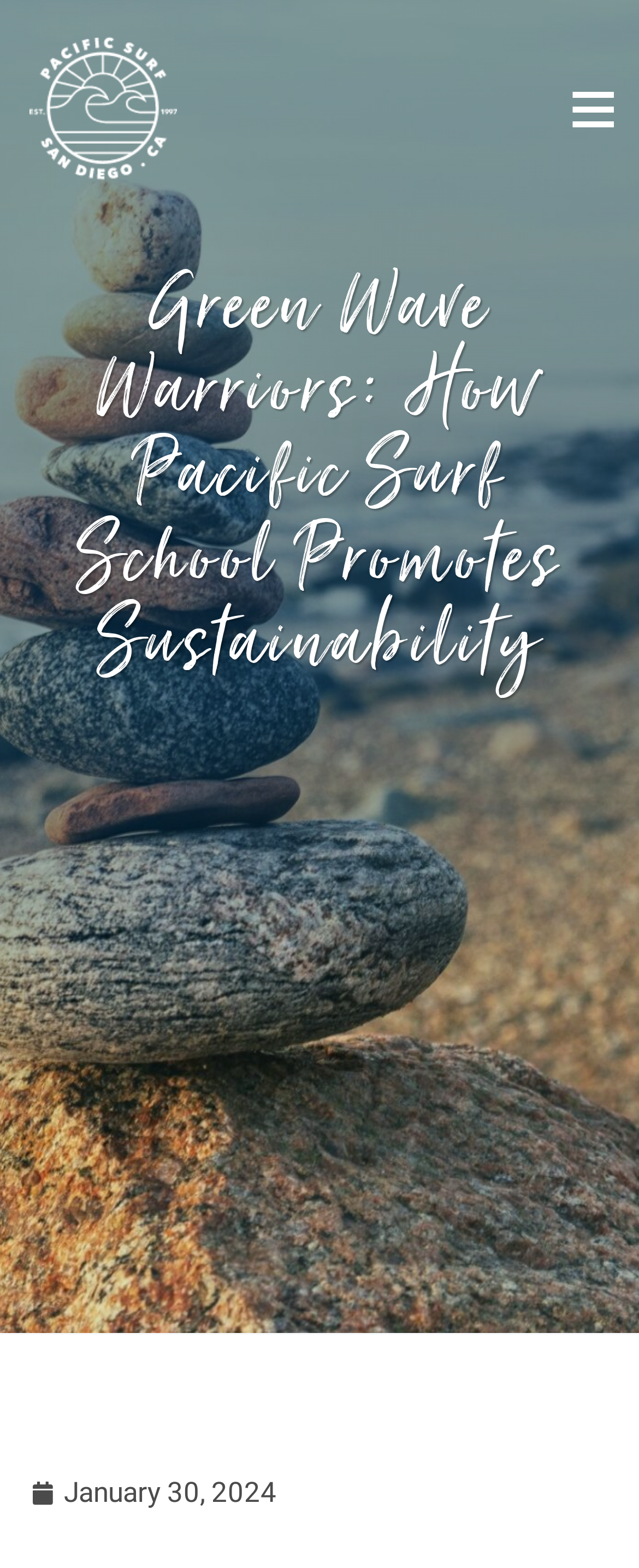Based on the element description "title="Pacific Surf School"", predict the bounding box coordinates of the UI element.

[0.046, 0.056, 0.277, 0.078]